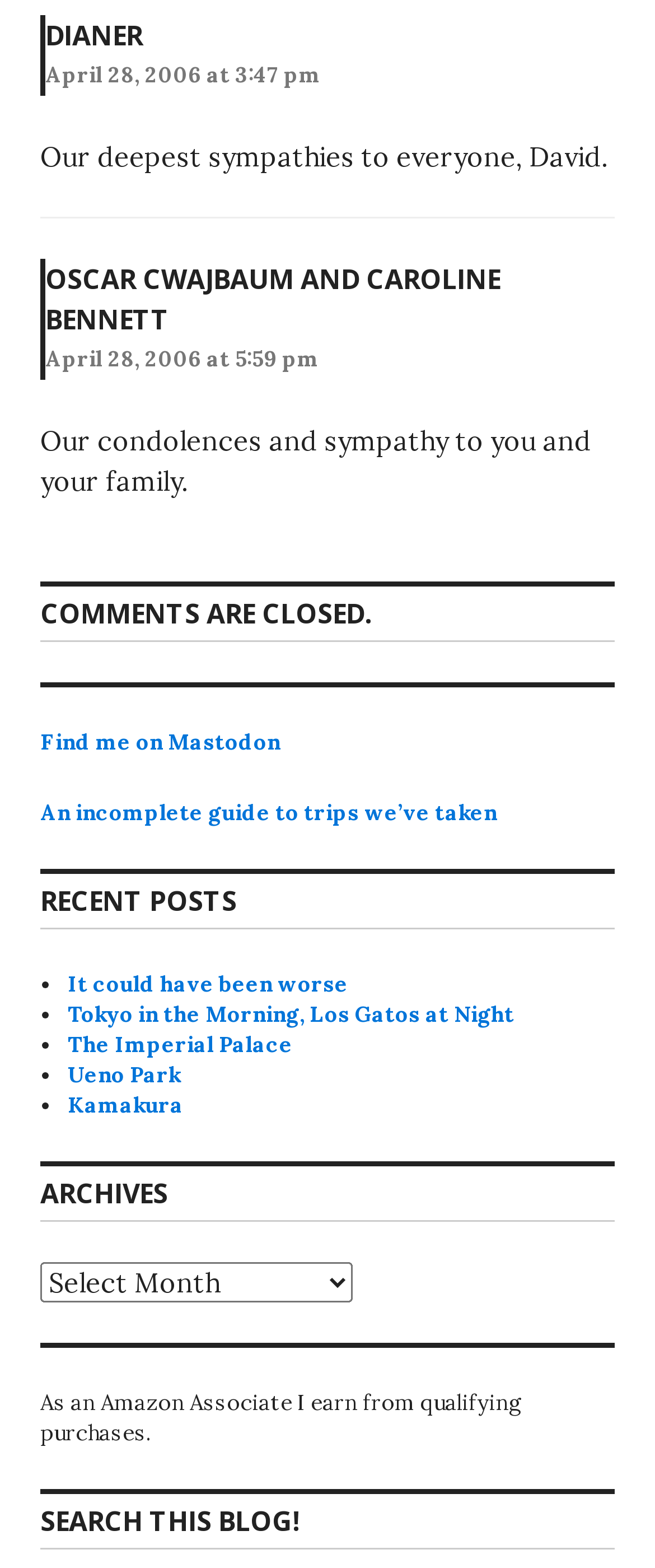Predict the bounding box coordinates of the area that should be clicked to accomplish the following instruction: "click on the link to find the author on Mastodon". The bounding box coordinates should consist of four float numbers between 0 and 1, i.e., [left, top, right, bottom].

[0.062, 0.464, 0.428, 0.482]